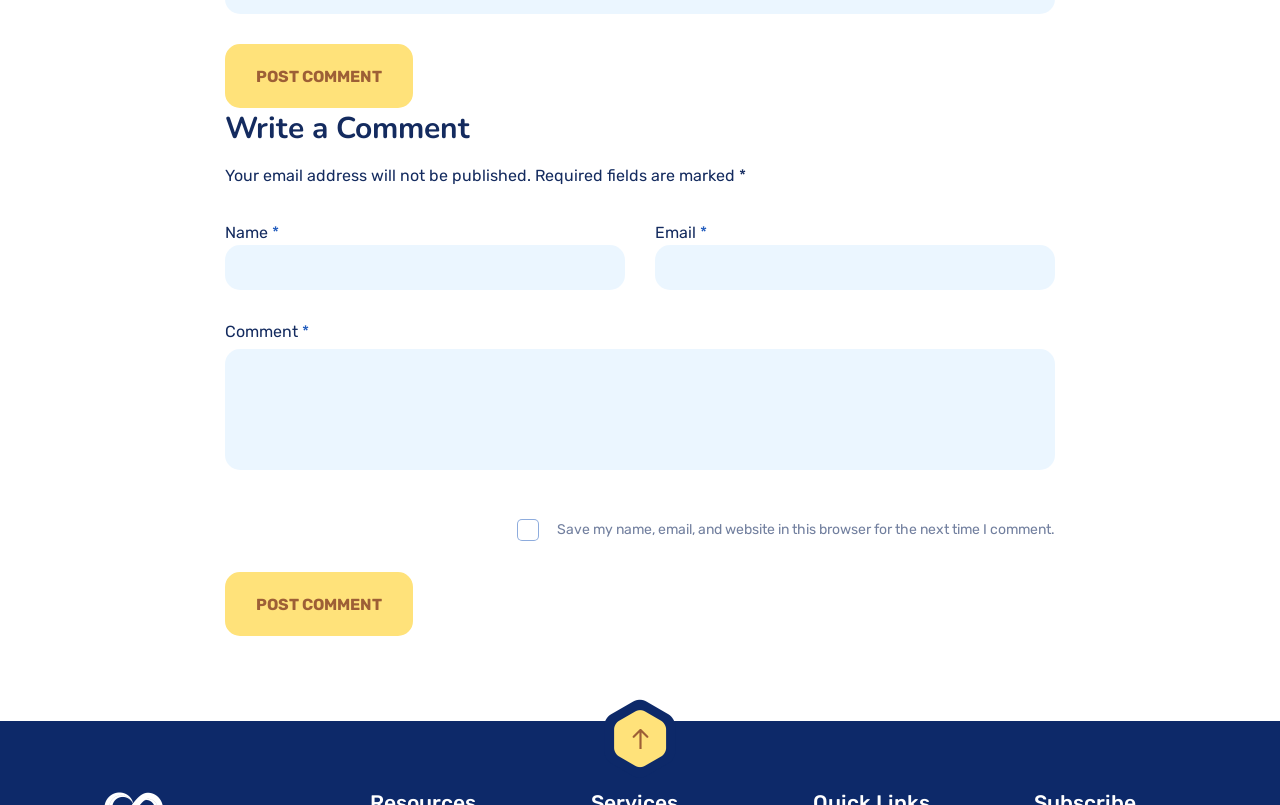What is the label next to the checkbox?
Using the image, answer in one word or phrase.

Save my name, email, and website